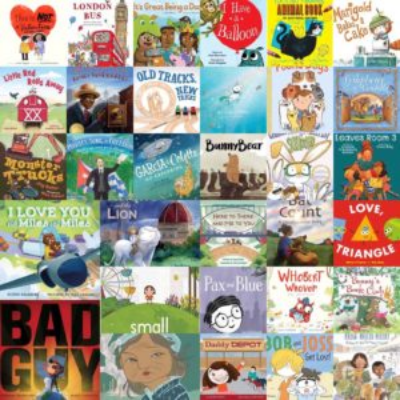What type of literature is showcased in the image?
Using the image, respond with a single word or phrase.

contemporary children's literature